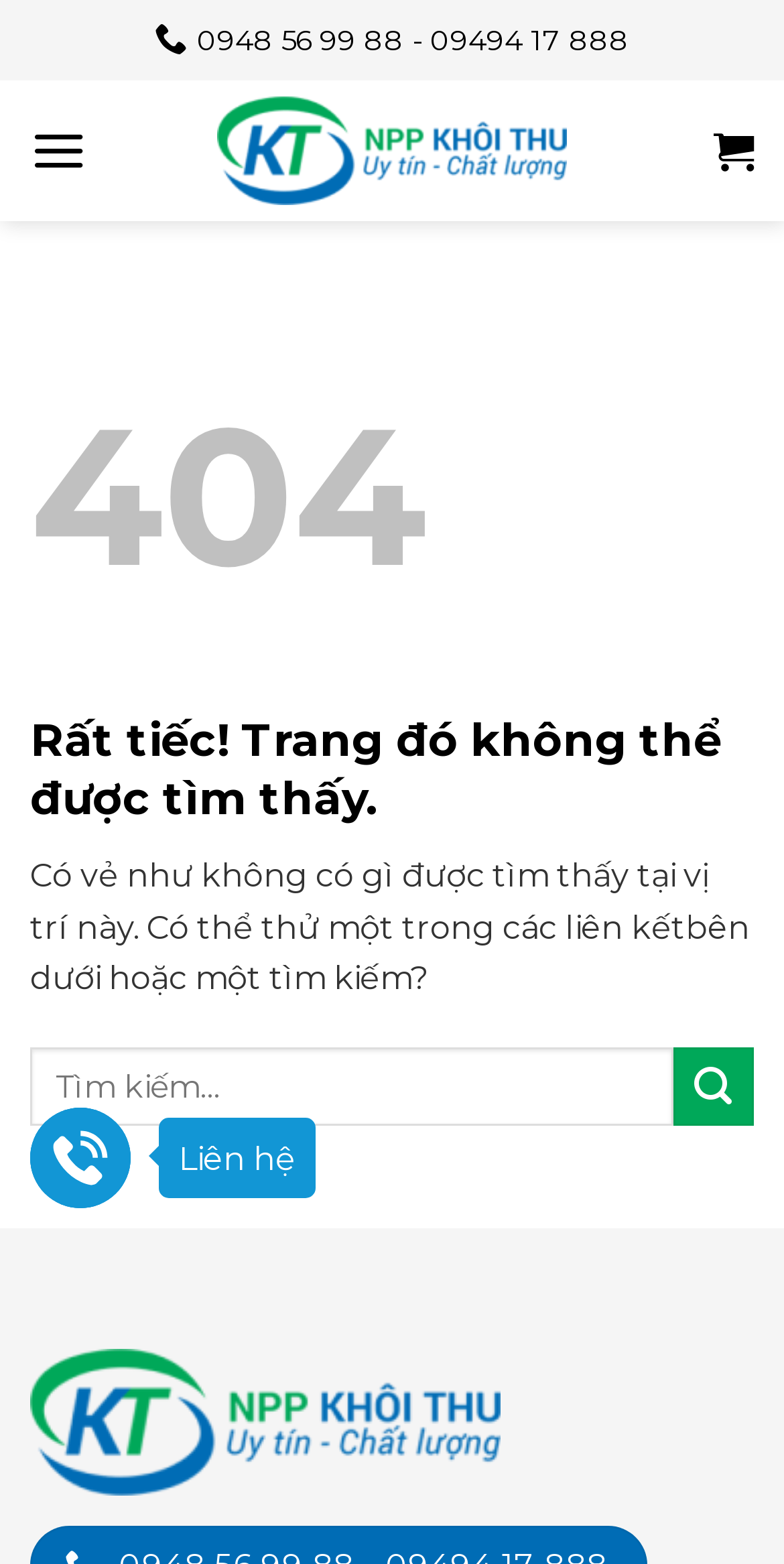Pinpoint the bounding box coordinates of the element that must be clicked to accomplish the following instruction: "Click the link below". The coordinates should be in the format of four float numbers between 0 and 1, i.e., [left, top, right, bottom].

[0.038, 0.895, 0.638, 0.919]